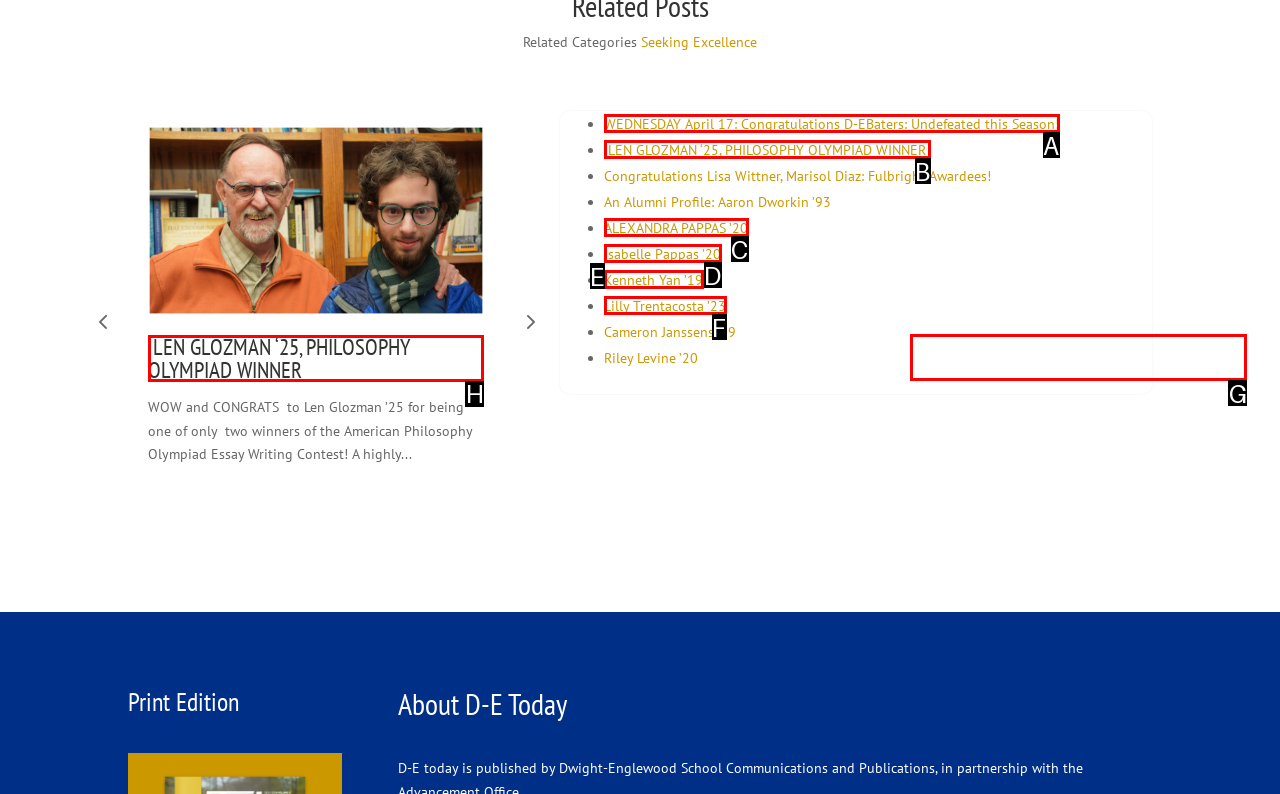Identify the letter of the UI element you should interact with to perform the task: View the 'Congratulations Lisa Wittner, Marisol Diaz: Fulbright Awardees!' article
Reply with the appropriate letter of the option.

H